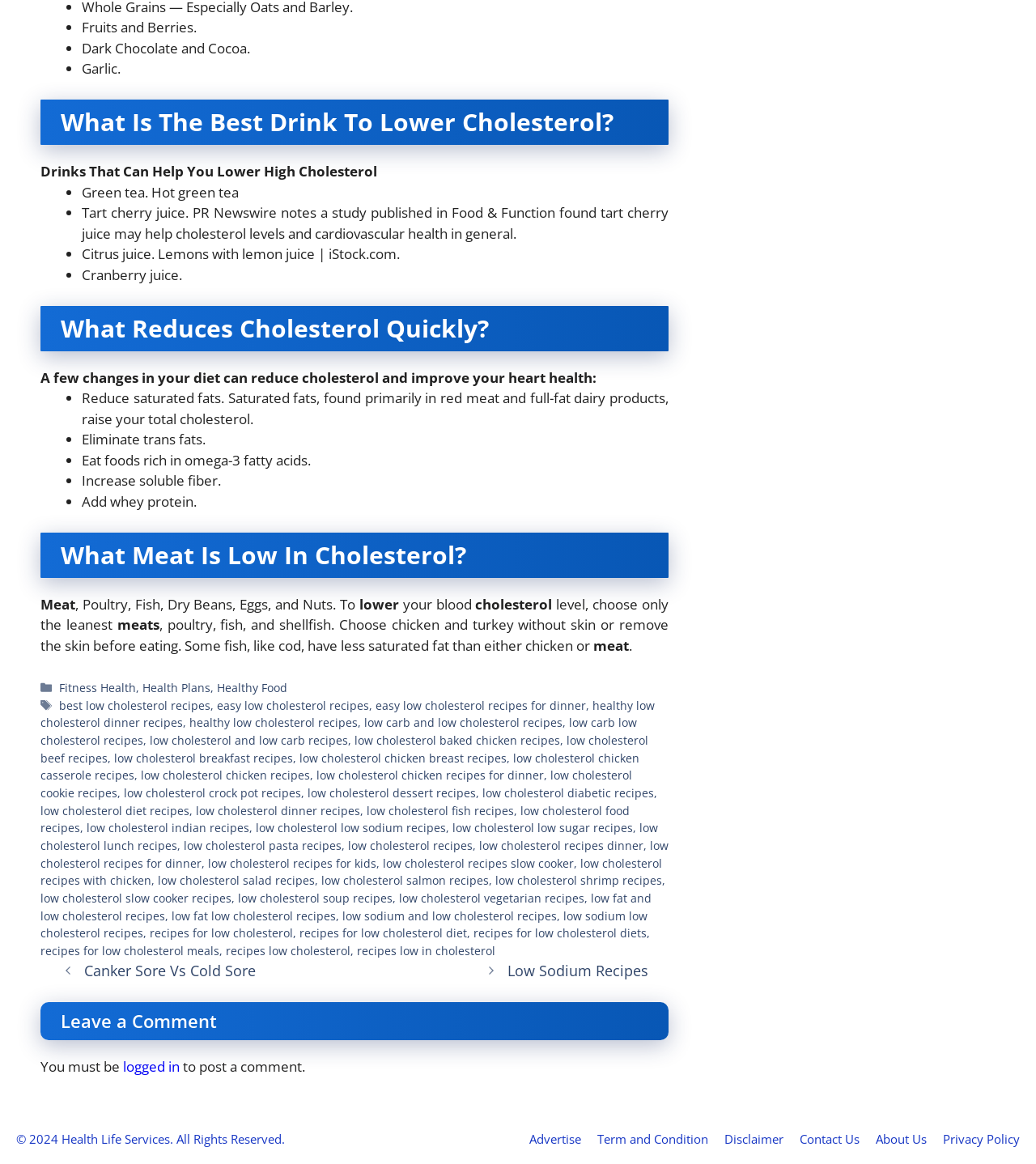Please give a succinct answer to the question in one word or phrase:
What is recommended to reduce in the diet to lower cholesterol?

Saturated fats